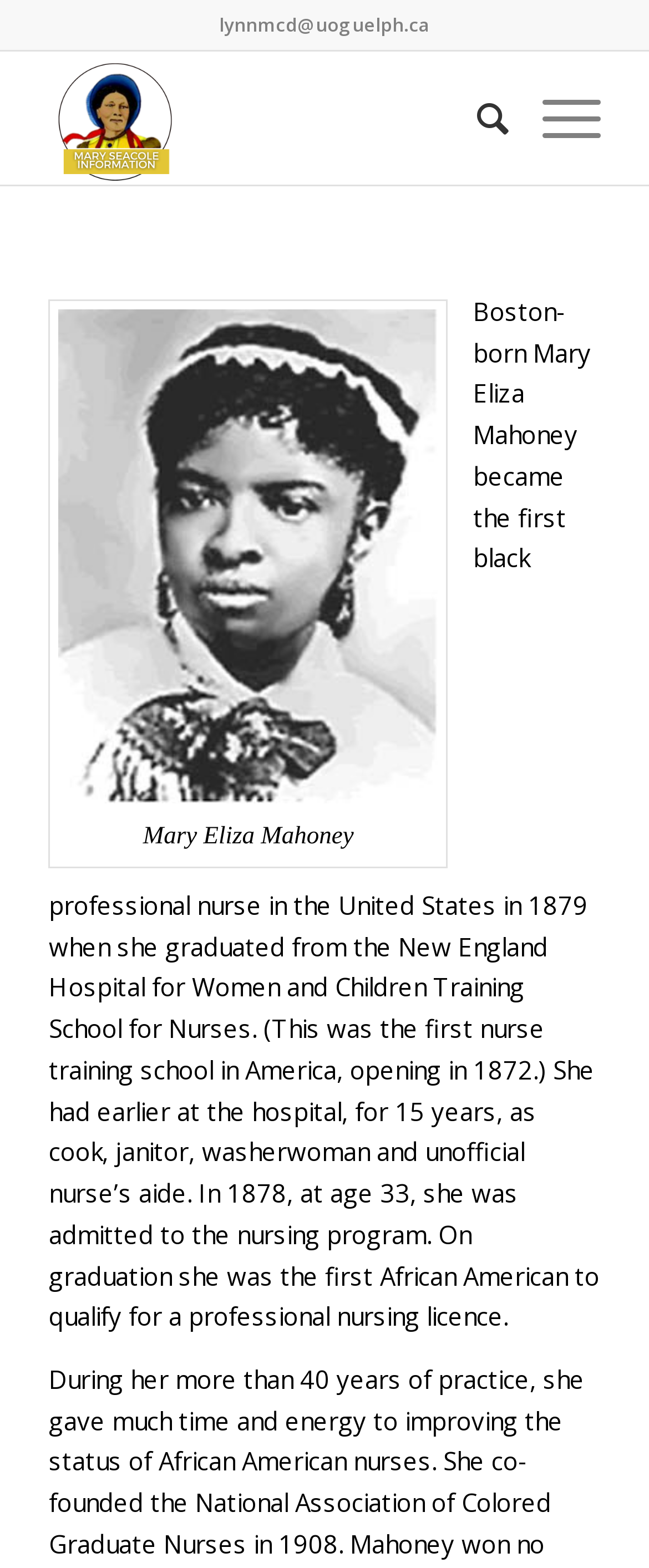Please provide a comprehensive response to the question below by analyzing the image: 
What is the name of the hospital where Mary Eliza Mahoney worked?

According to the webpage, Mary Eliza Mahoney worked at the New England Hospital for Women and Children, where she graduated from the Training School for Nurses in 1879.